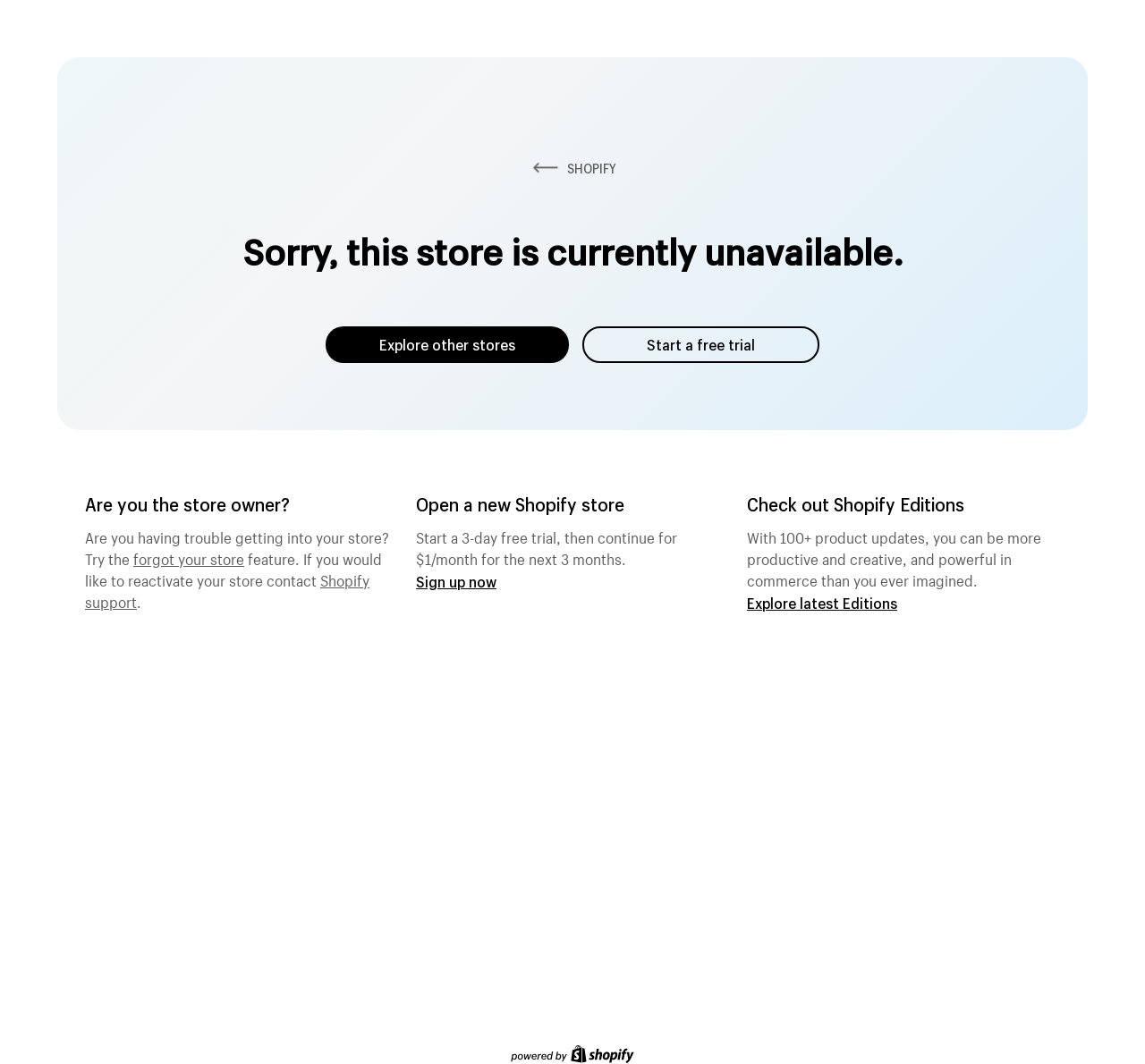Given the following UI element description: "Start a free trial", find the bounding box coordinates in the webpage screenshot.

[0.509, 0.306, 0.716, 0.341]